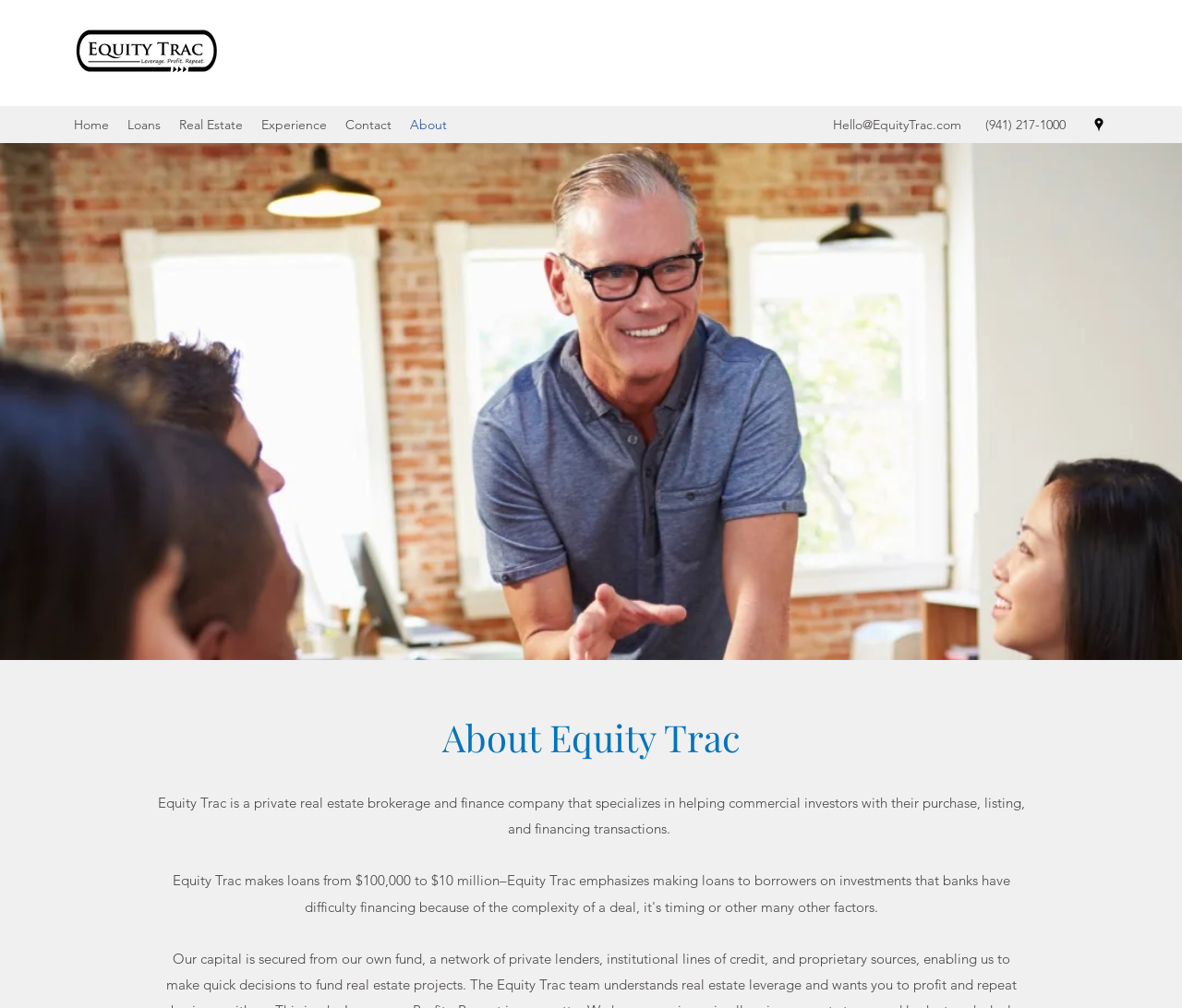Show the bounding box coordinates for the HTML element as described: "Experience".

[0.213, 0.11, 0.284, 0.137]